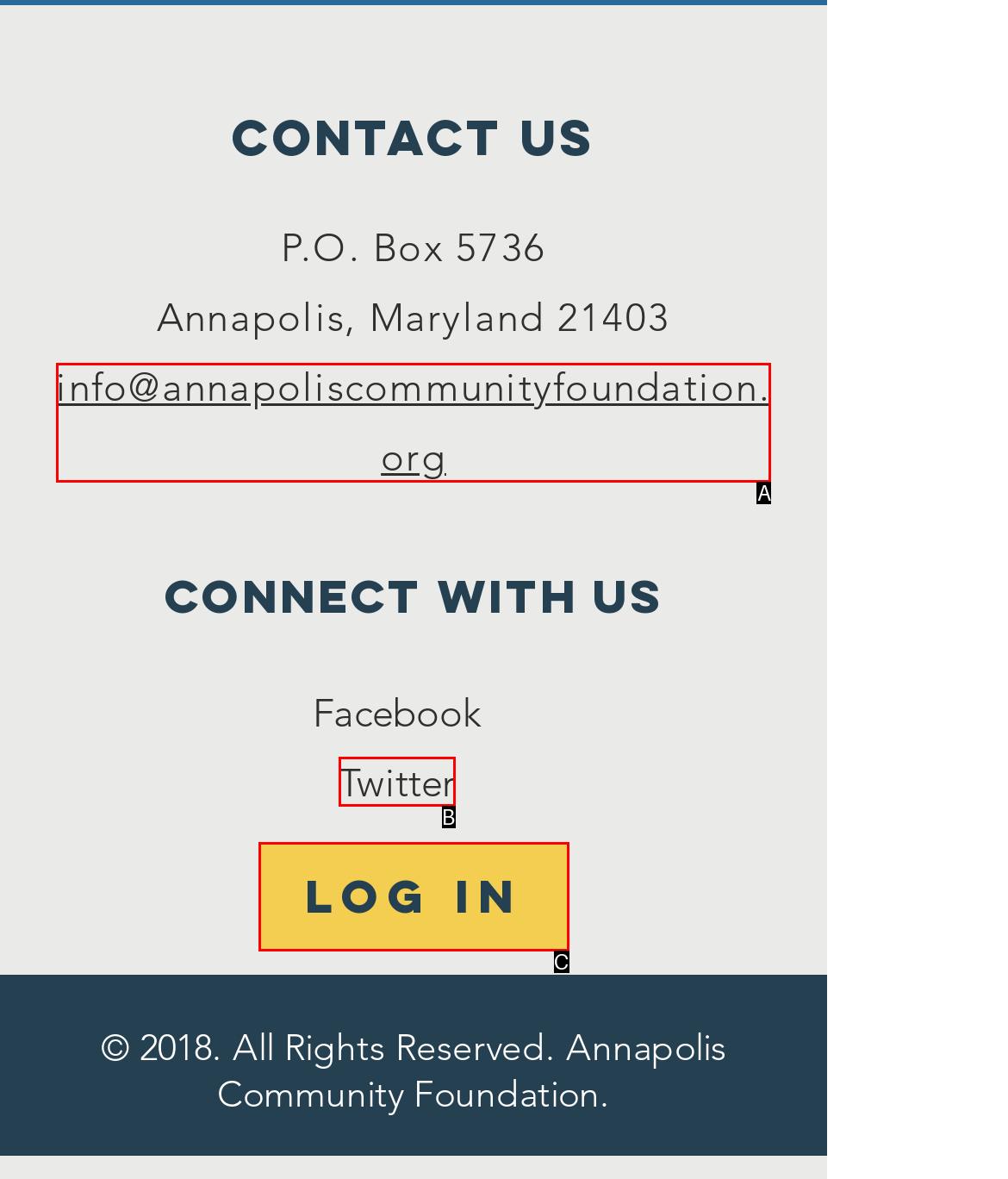Find the HTML element that suits the description: Log In
Indicate your answer with the letter of the matching option from the choices provided.

C